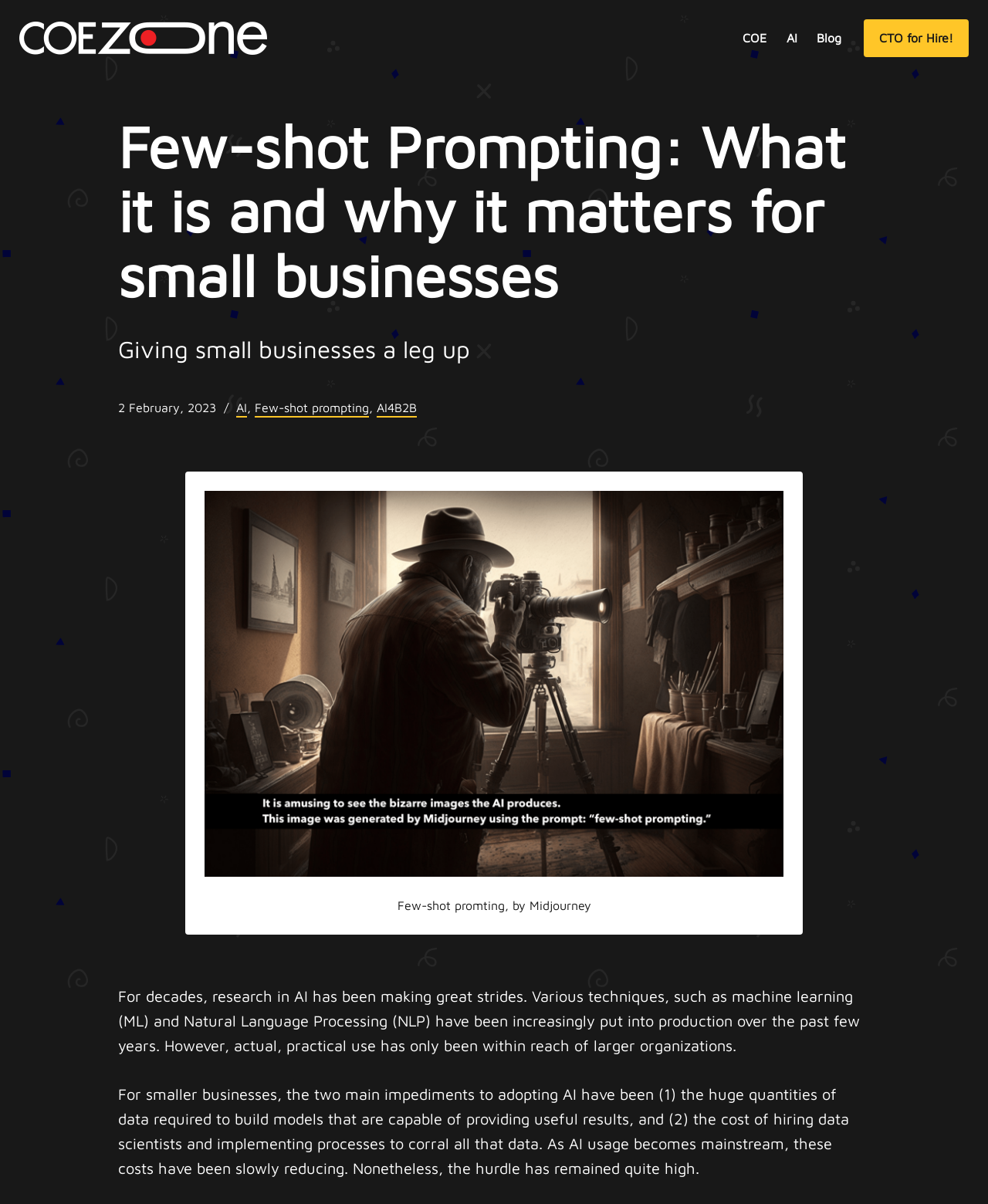Identify the bounding box for the UI element described as: "CTO for Hire!". The coordinates should be four float numbers between 0 and 1, i.e., [left, top, right, bottom].

[0.874, 0.016, 0.981, 0.047]